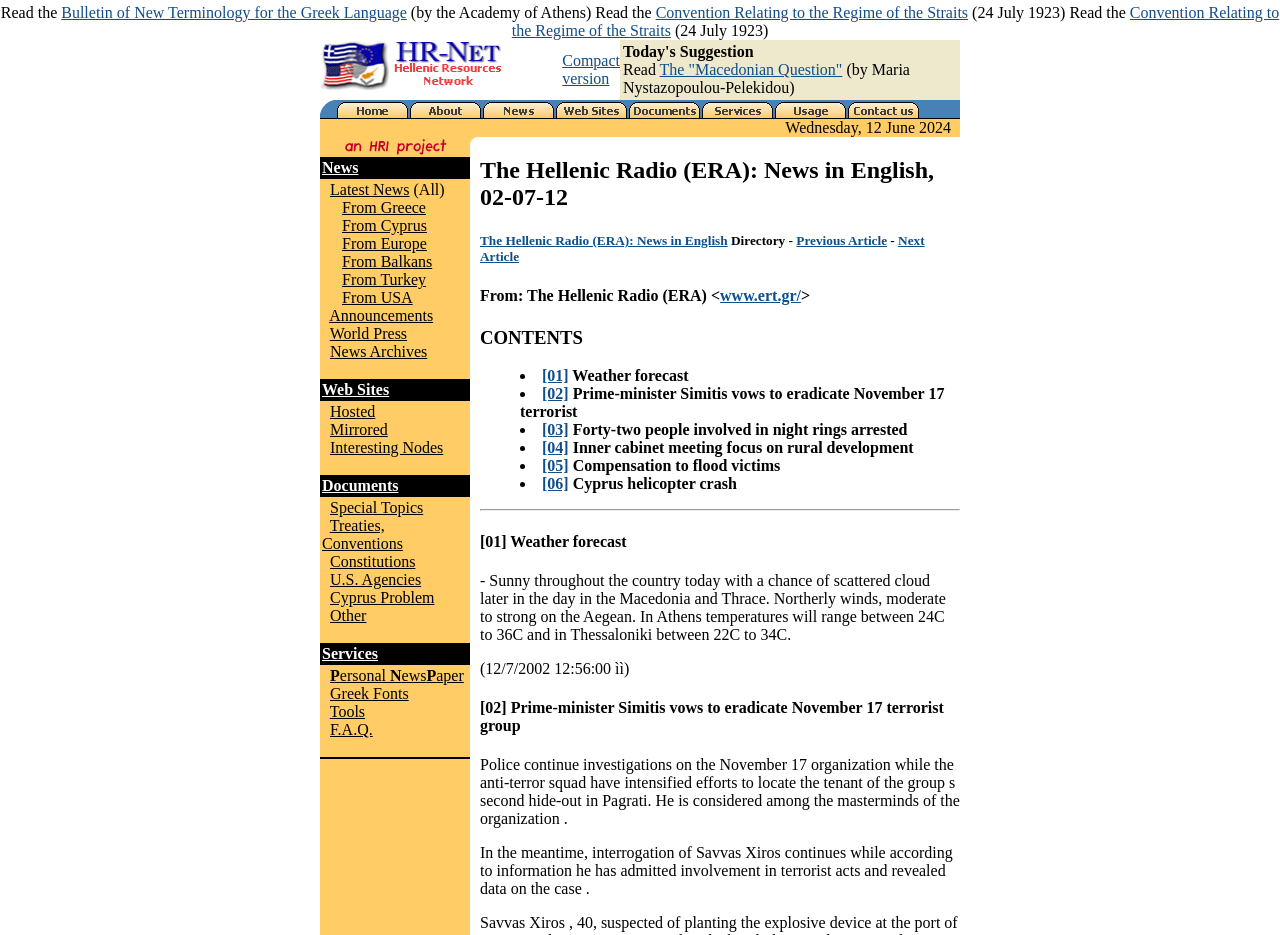What is the name of the radio station?
Based on the image, answer the question with a single word or brief phrase.

The Hellenic Radio (ERA)